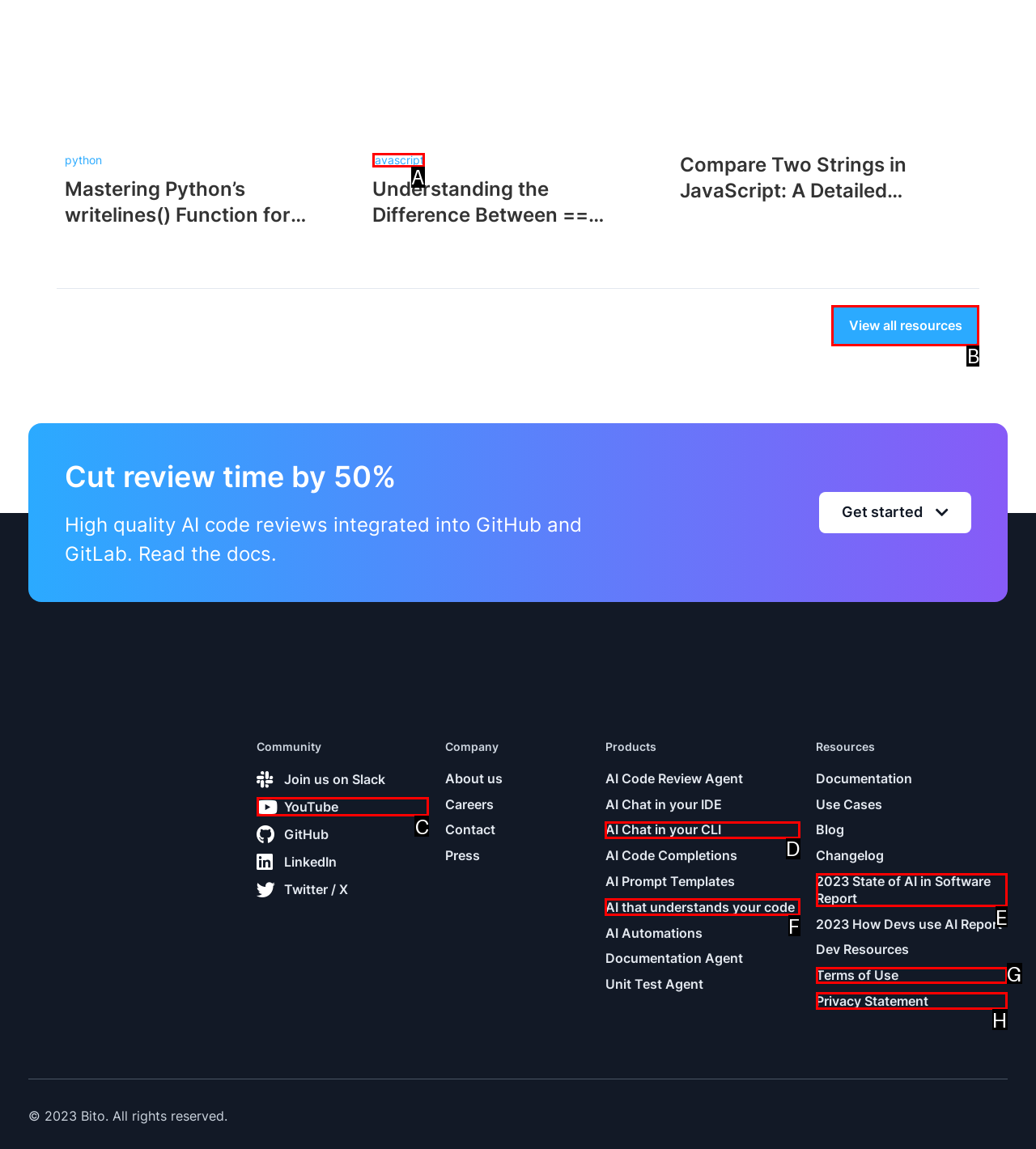Identify the HTML element to click to execute this task: Request a quote Respond with the letter corresponding to the proper option.

None